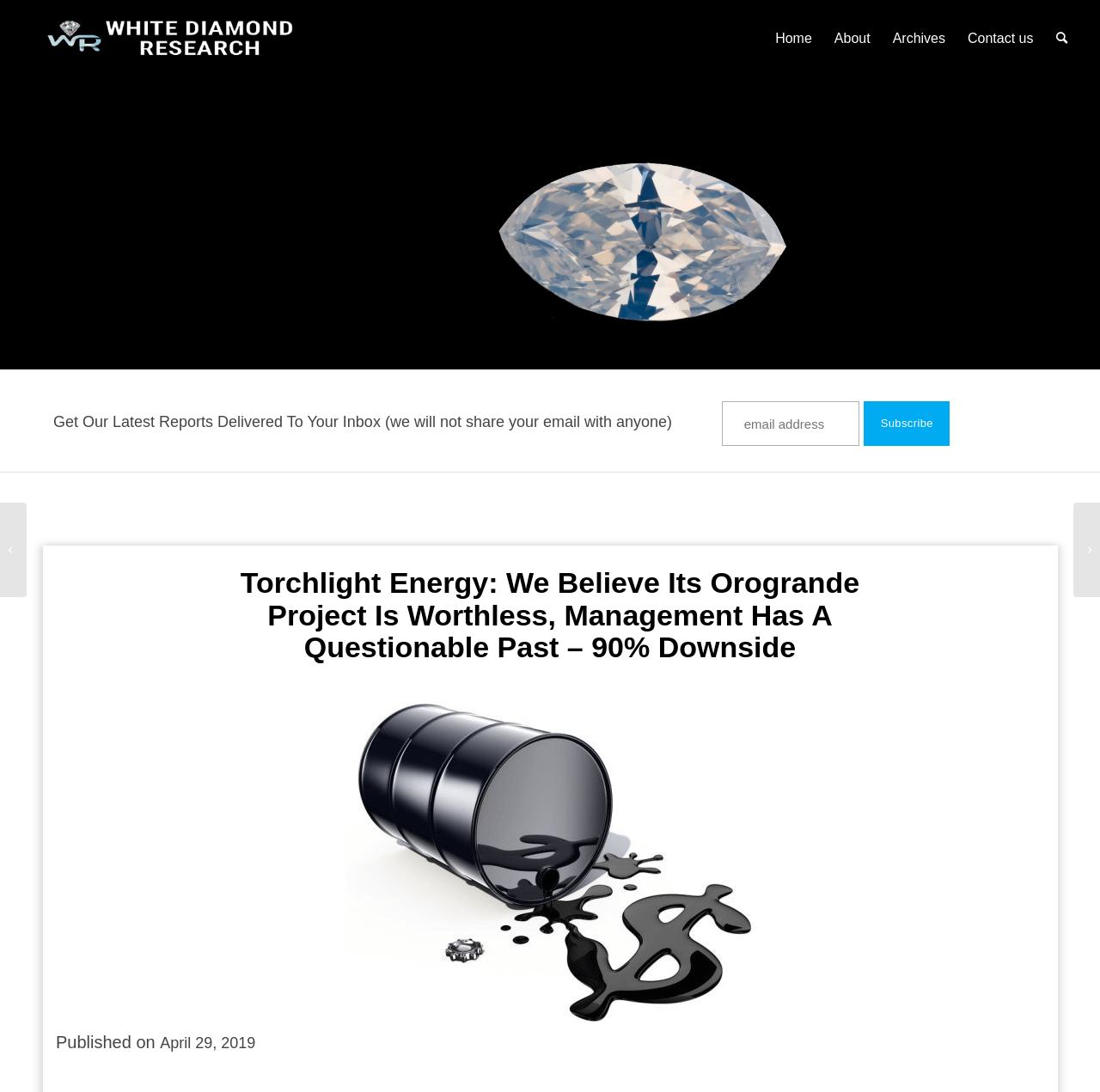Extract the main heading from the webpage content.

Torchlight Energy: We Believe Its Orogrande Project Is Worthless, Management Has A Questionable Past – 90% Downside